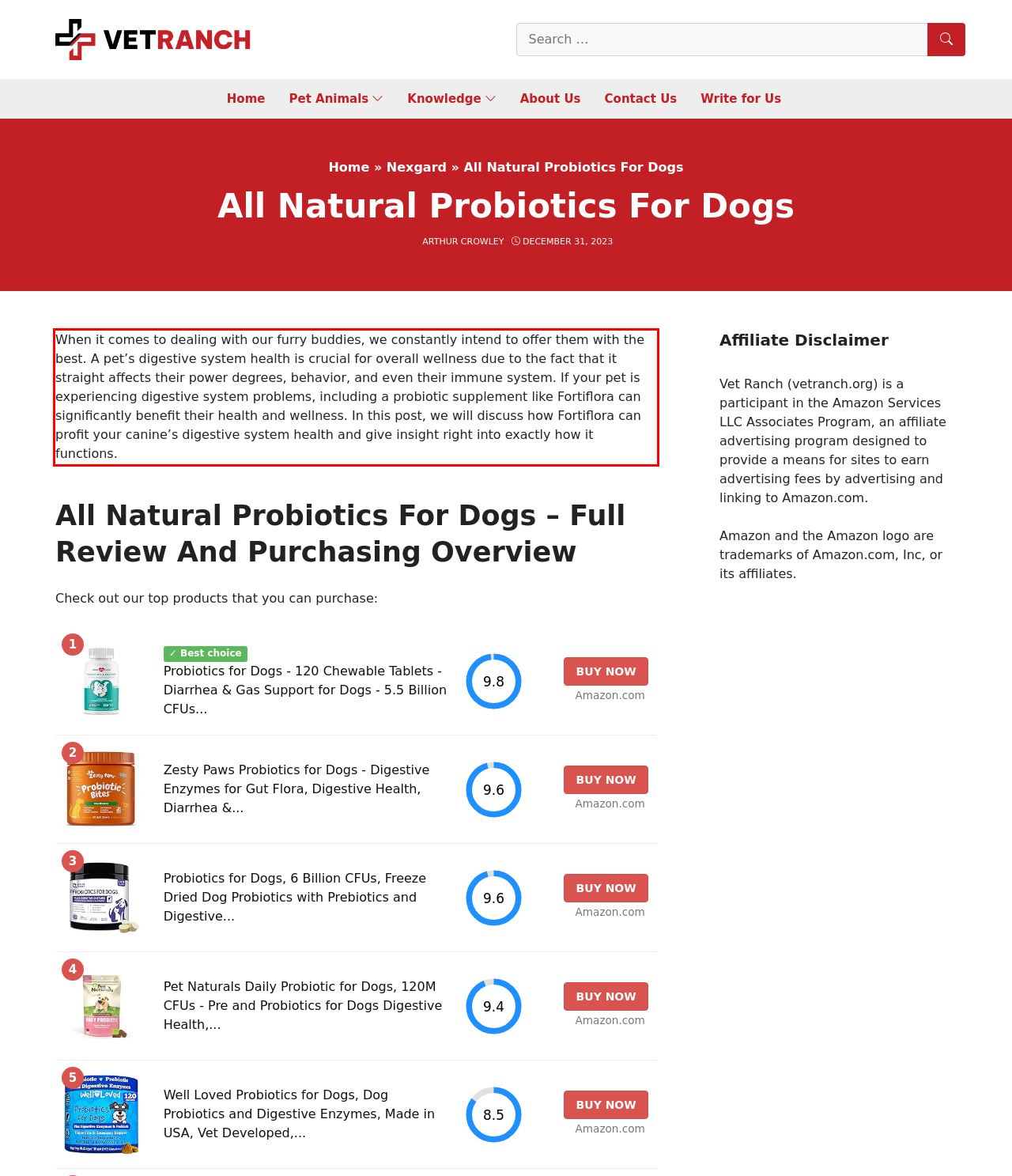Please analyze the screenshot of a webpage and extract the text content within the red bounding box using OCR.

When it comes to dealing with our furry buddies, we constantly intend to offer them with the best. A pet’s digestive system health is crucial for overall wellness due to the fact that it straight affects their power degrees, behavior, and even their immune system. If your pet is experiencing digestive system problems, including a probiotic supplement like Fortiflora can significantly benefit their health and wellness. In this post, we will discuss how Fortiflora can profit your canine’s digestive system health and give insight right into exactly how it functions.